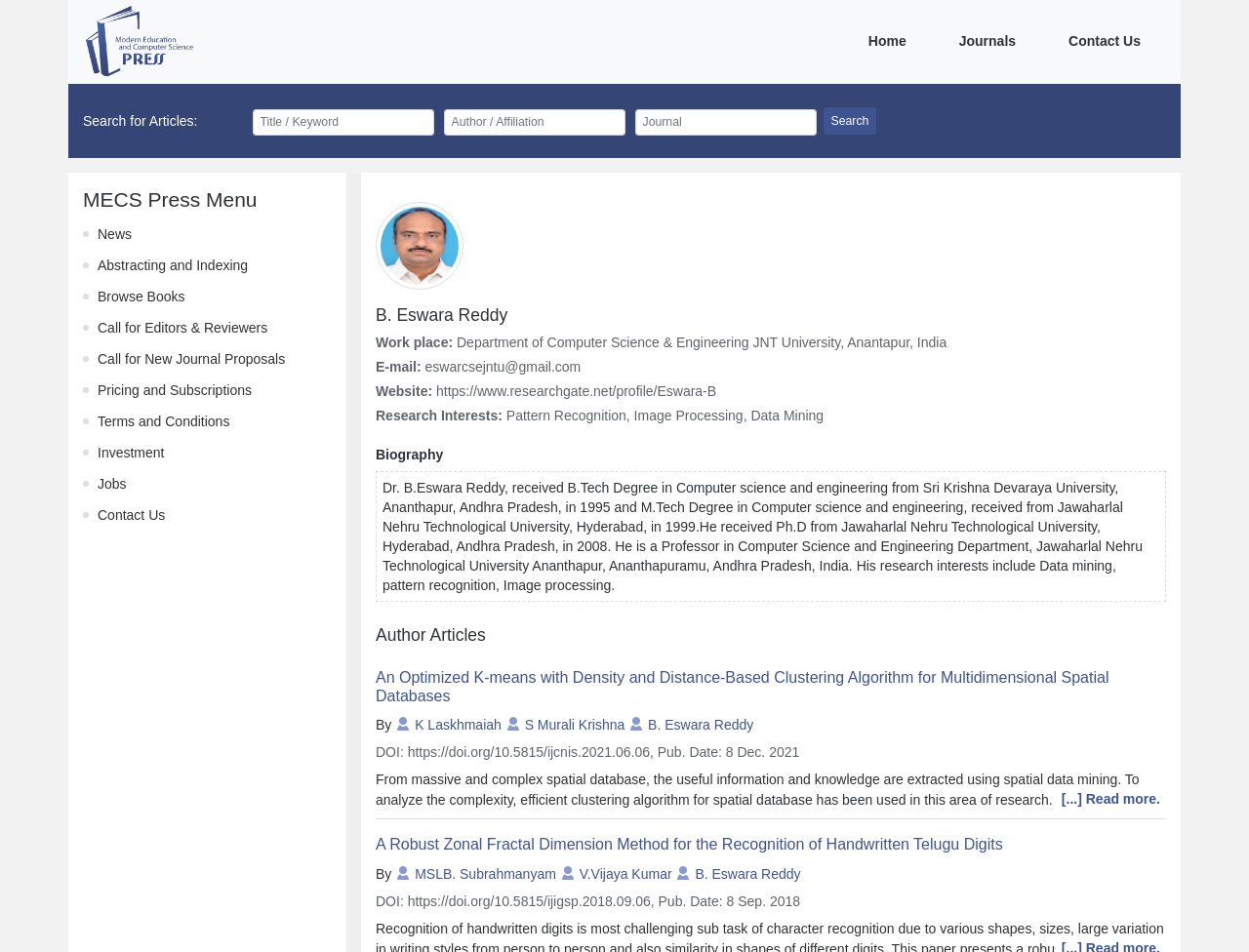What is the name of the publisher?
Please respond to the question with a detailed and thorough explanation.

The name of the publisher can be found at the top of the webpage, where it says 'MECS Press' in a prominent font.